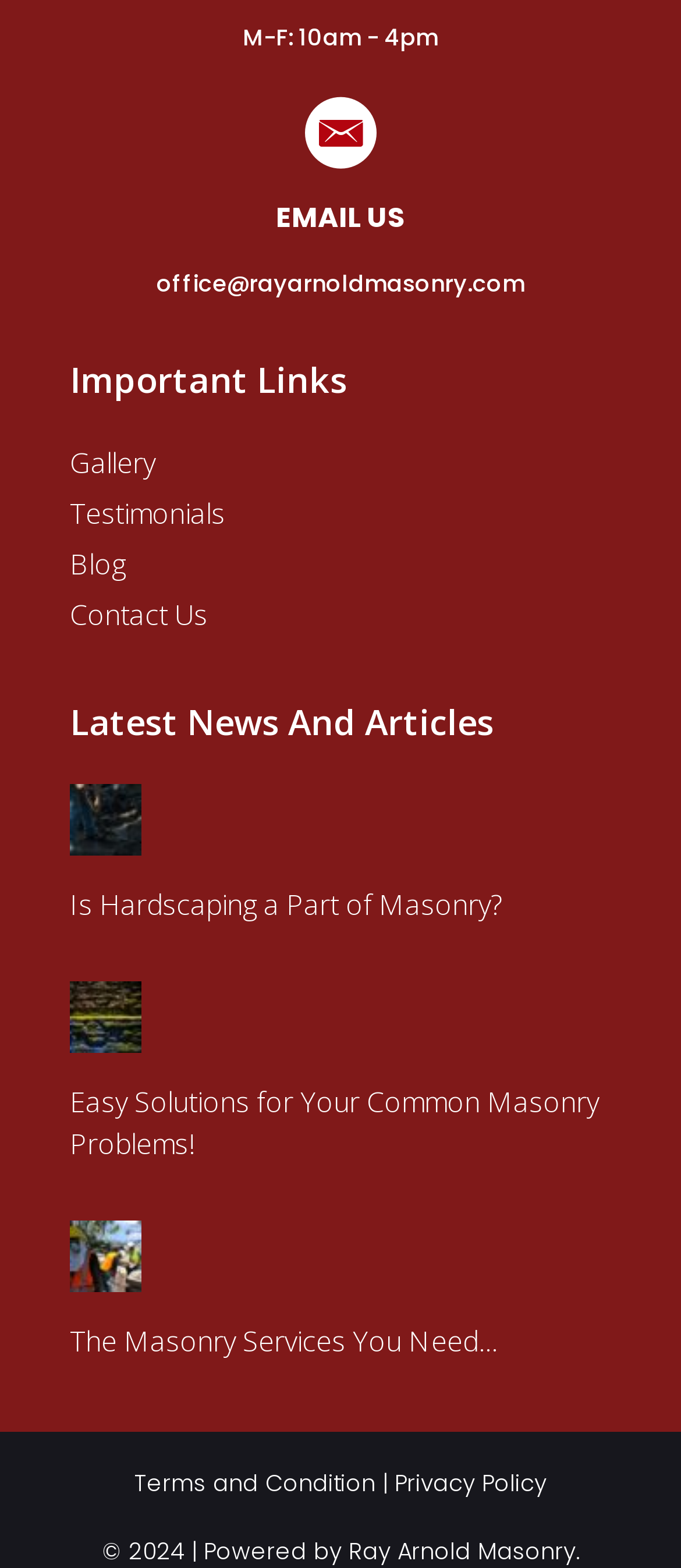Please specify the coordinates of the bounding box for the element that should be clicked to carry out this instruction: "Read the latest news and articles". The coordinates must be four float numbers between 0 and 1, formatted as [left, top, right, bottom].

[0.103, 0.444, 0.897, 0.478]